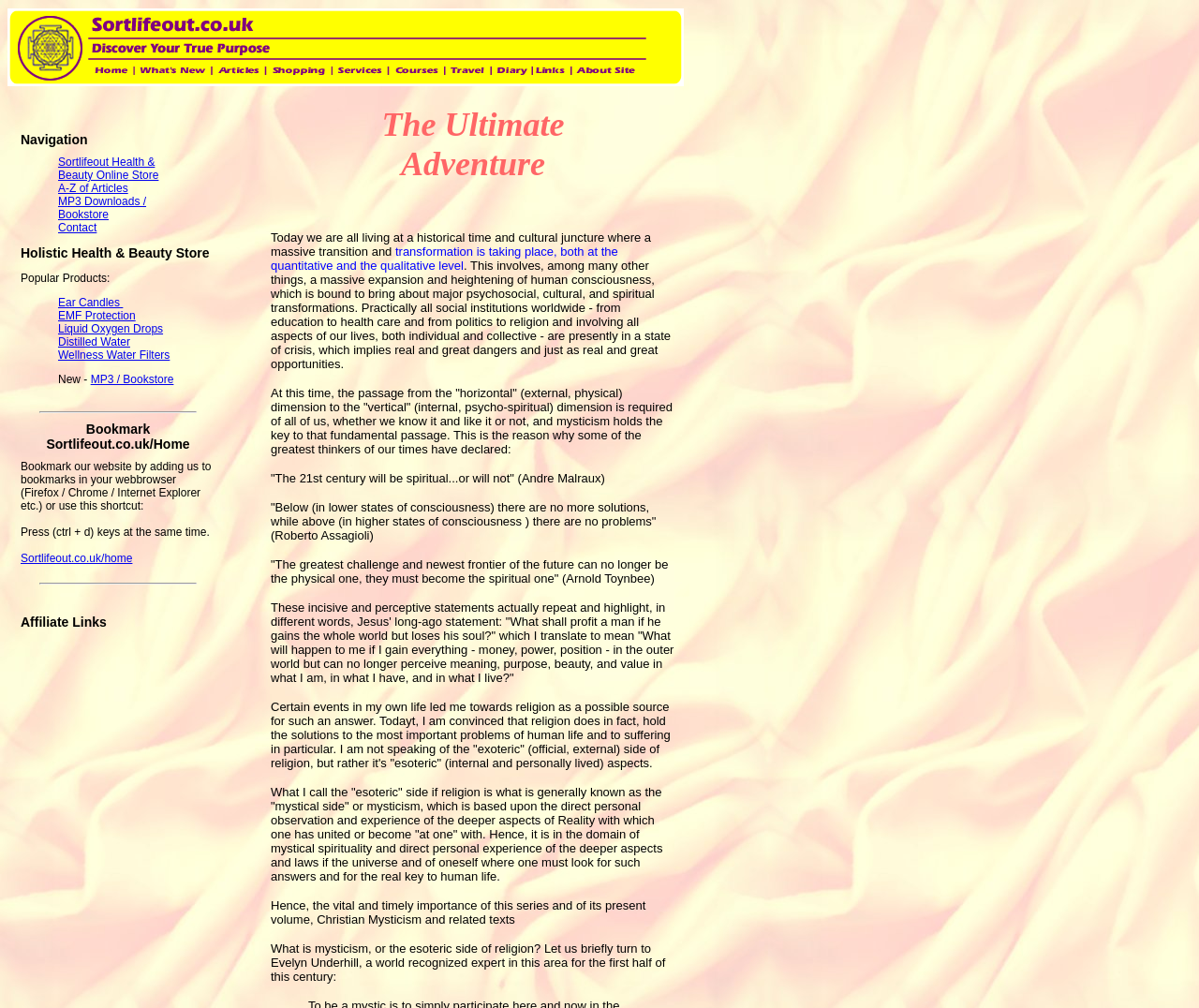Identify and provide the bounding box coordinates of the UI element described: "name="head1_r2_c04"". The coordinates should be formatted as [left, top, right, bottom], with each number being a float between 0 and 1.

[0.114, 0.067, 0.173, 0.083]